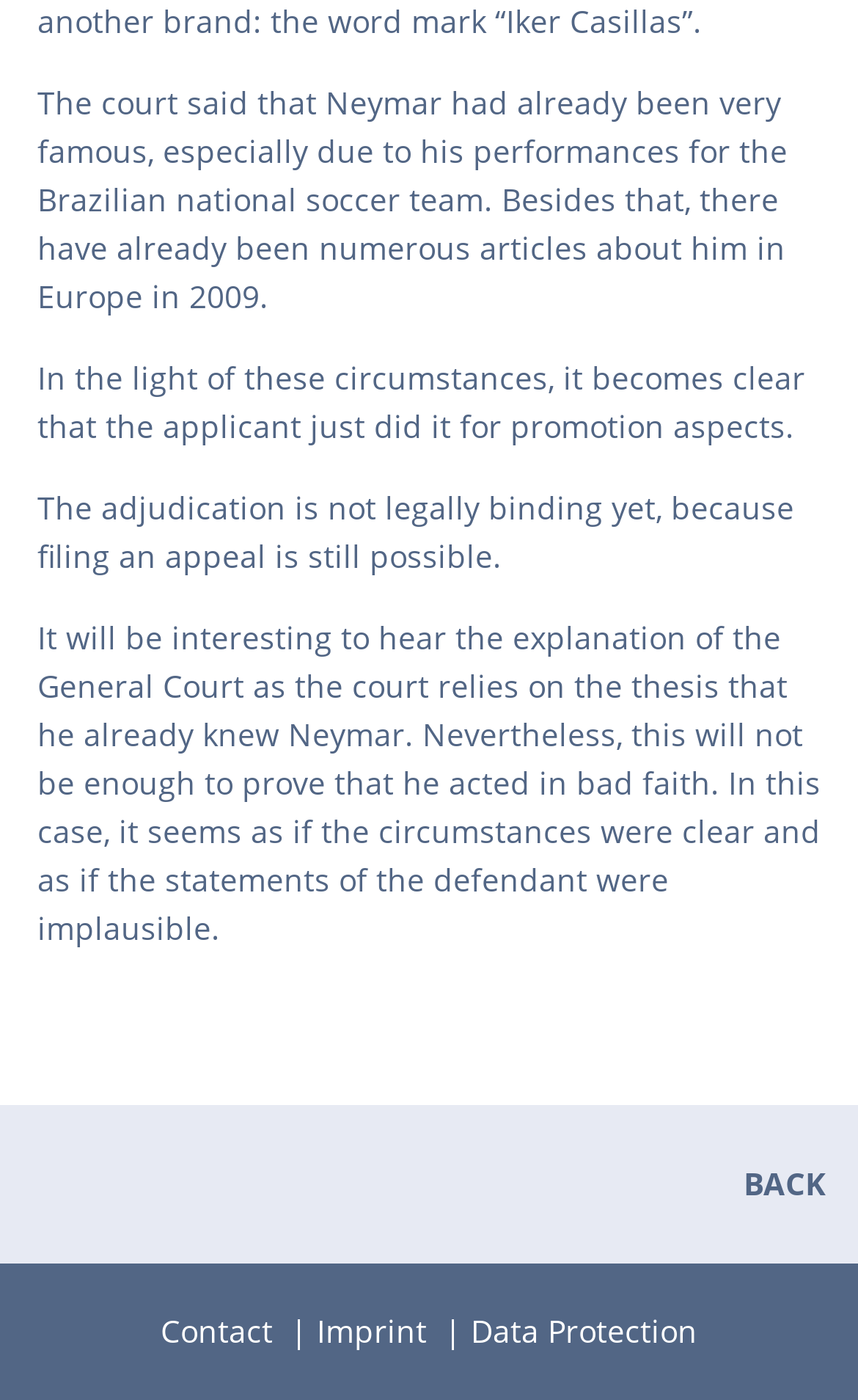Is the adjudication legally binding?
Based on the content of the image, thoroughly explain and answer the question.

The text states that the adjudication is not legally binding yet, because filing an appeal is still possible, indicating that the current decision is not final and can be challenged.